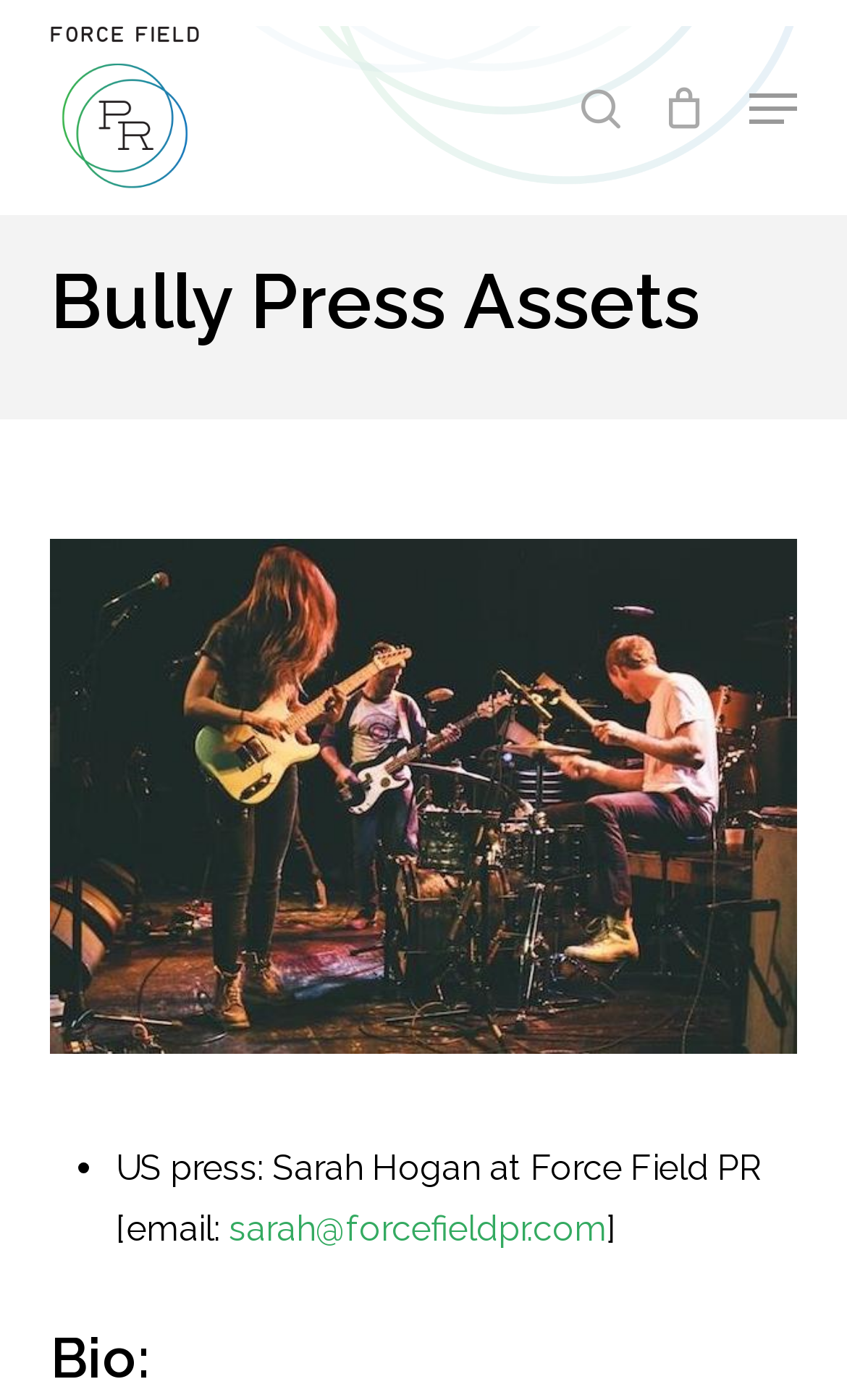Identify the bounding box of the UI element that matches this description: "Close Search".

[0.871, 0.135, 0.932, 0.161]